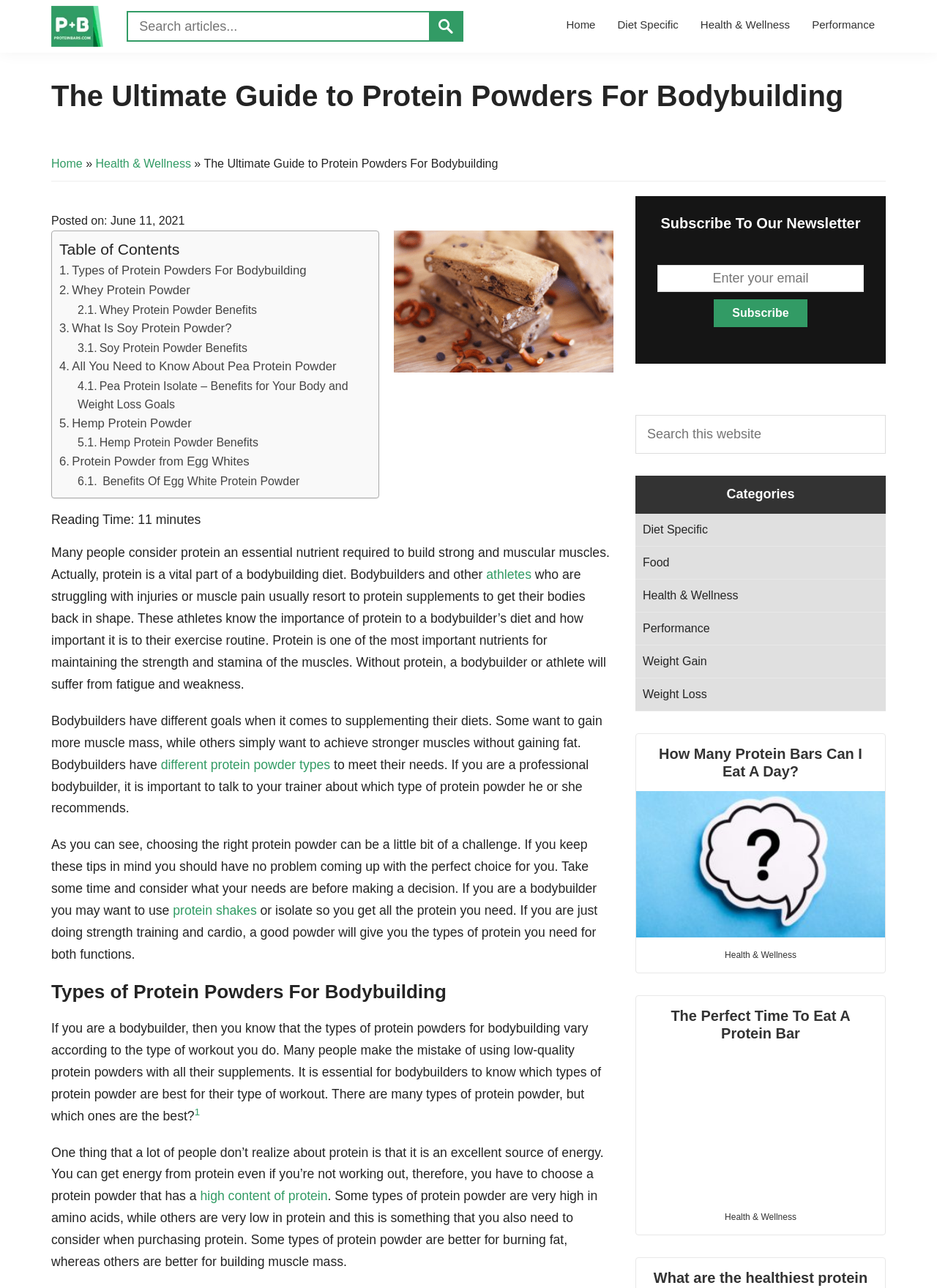What are the types of protein powders mentioned on this webpage?
Please answer the question with as much detail as possible using the screenshot.

The webpage mentions different types of protein powders, including whey, casein, soy, egg, pea, and hemp, which are discussed in separate sections.